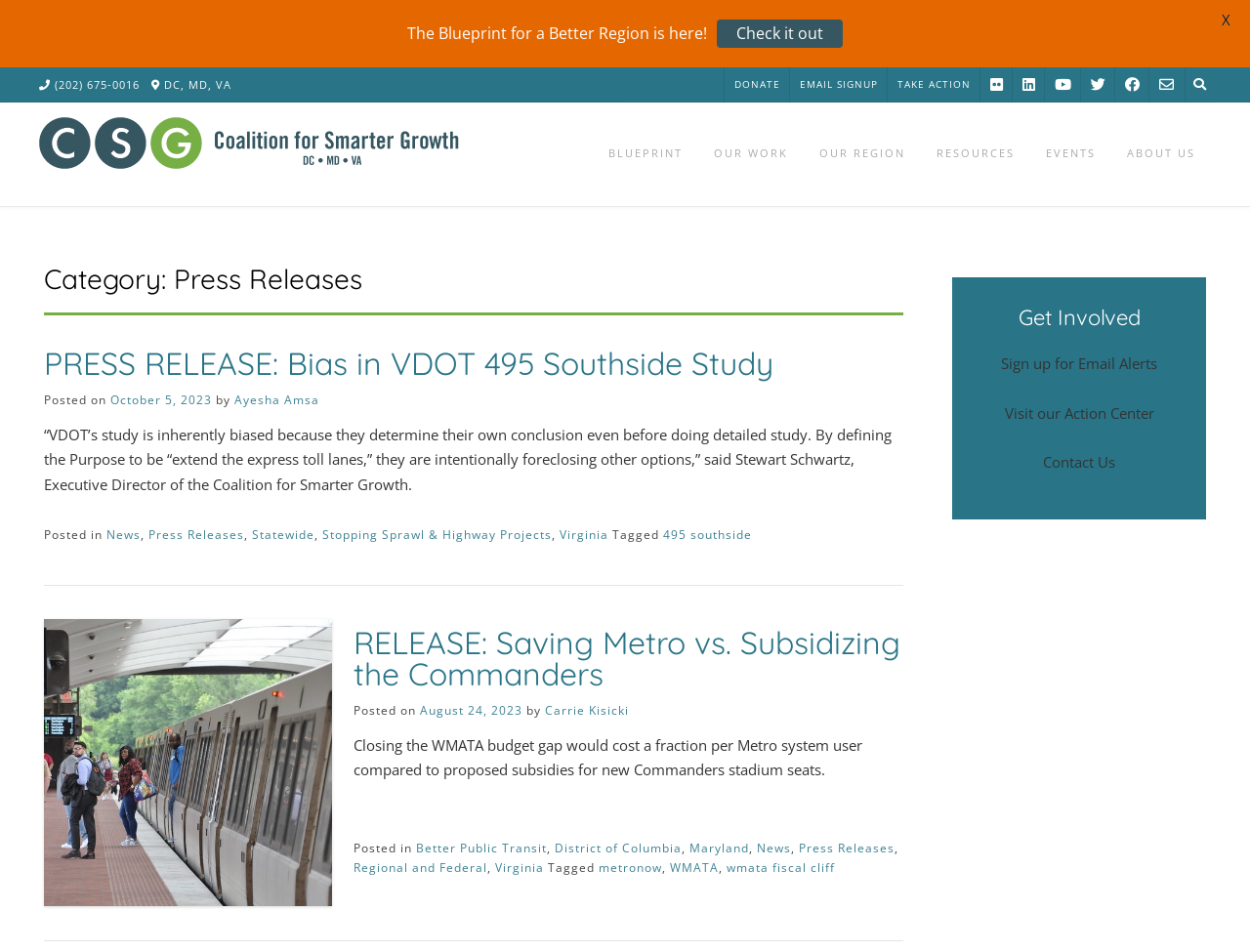Locate the bounding box coordinates of the element you need to click to accomplish the task described by this instruction: "Read the press release about bias in VDOT 495 Southside Study".

[0.035, 0.361, 0.619, 0.402]